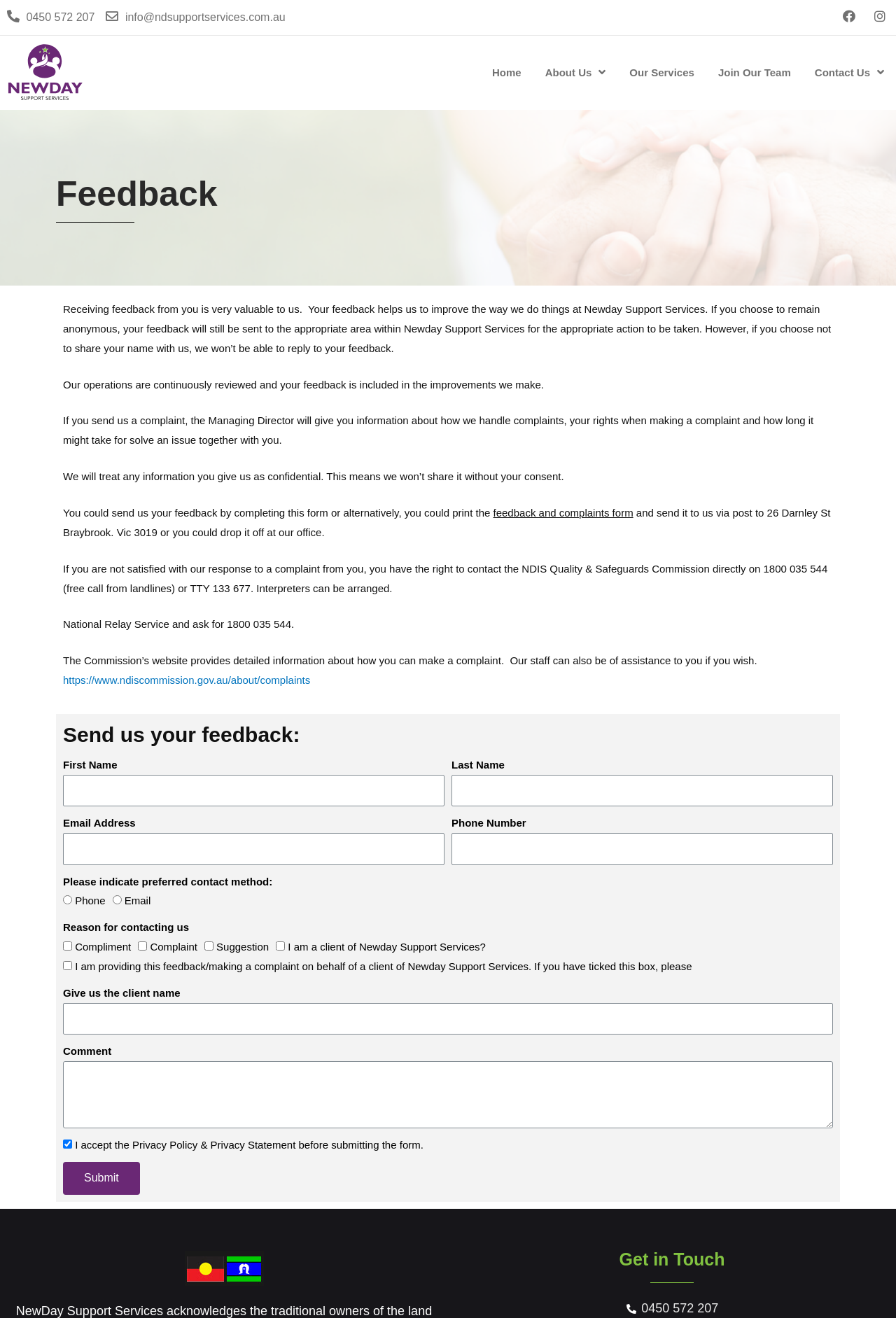Could you highlight the region that needs to be clicked to execute the instruction: "Click the 'Submit' button"?

[0.07, 0.881, 0.156, 0.906]